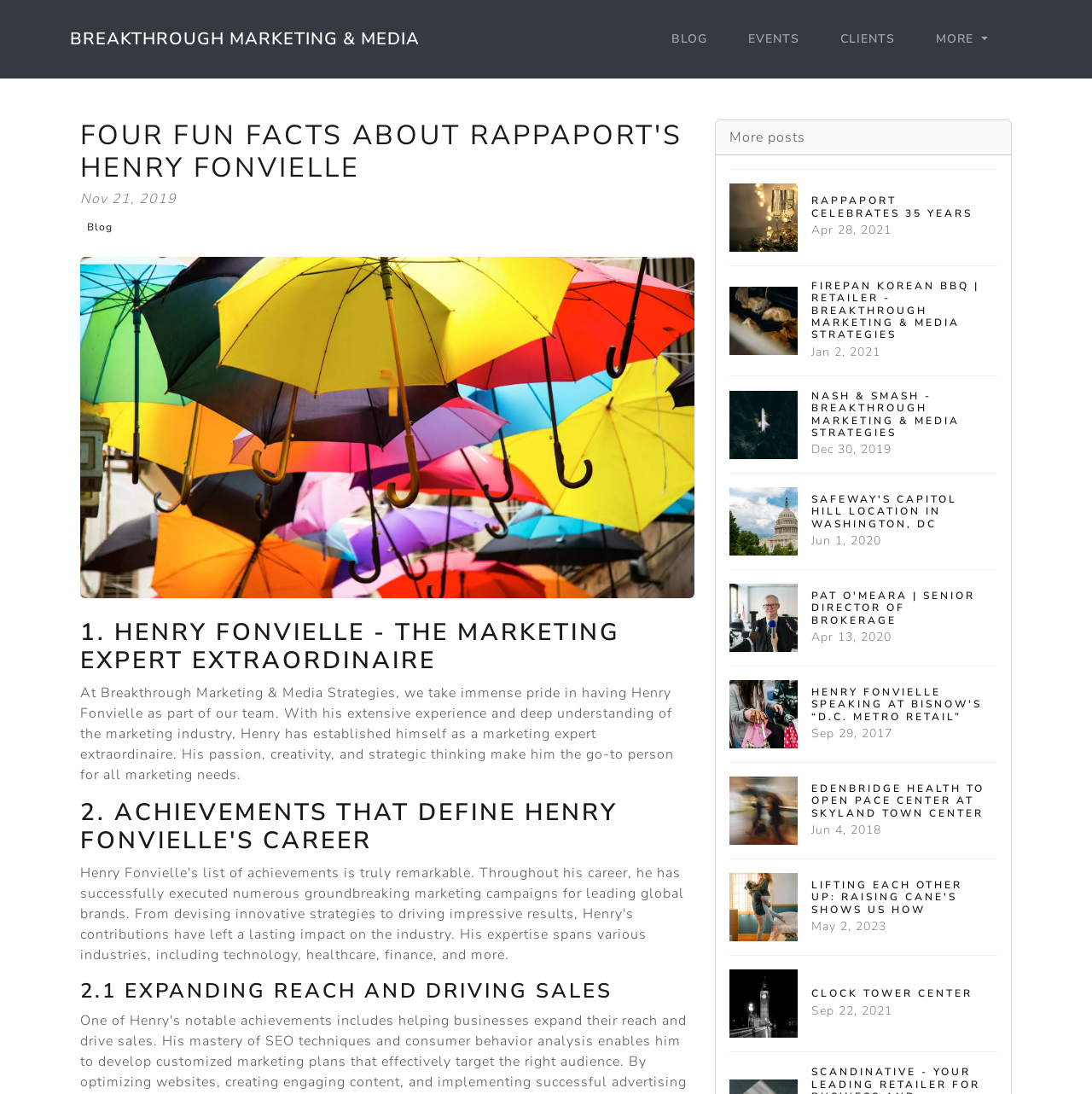Find the coordinates for the bounding box of the element with this description: "Blog".

[0.073, 0.199, 0.109, 0.215]